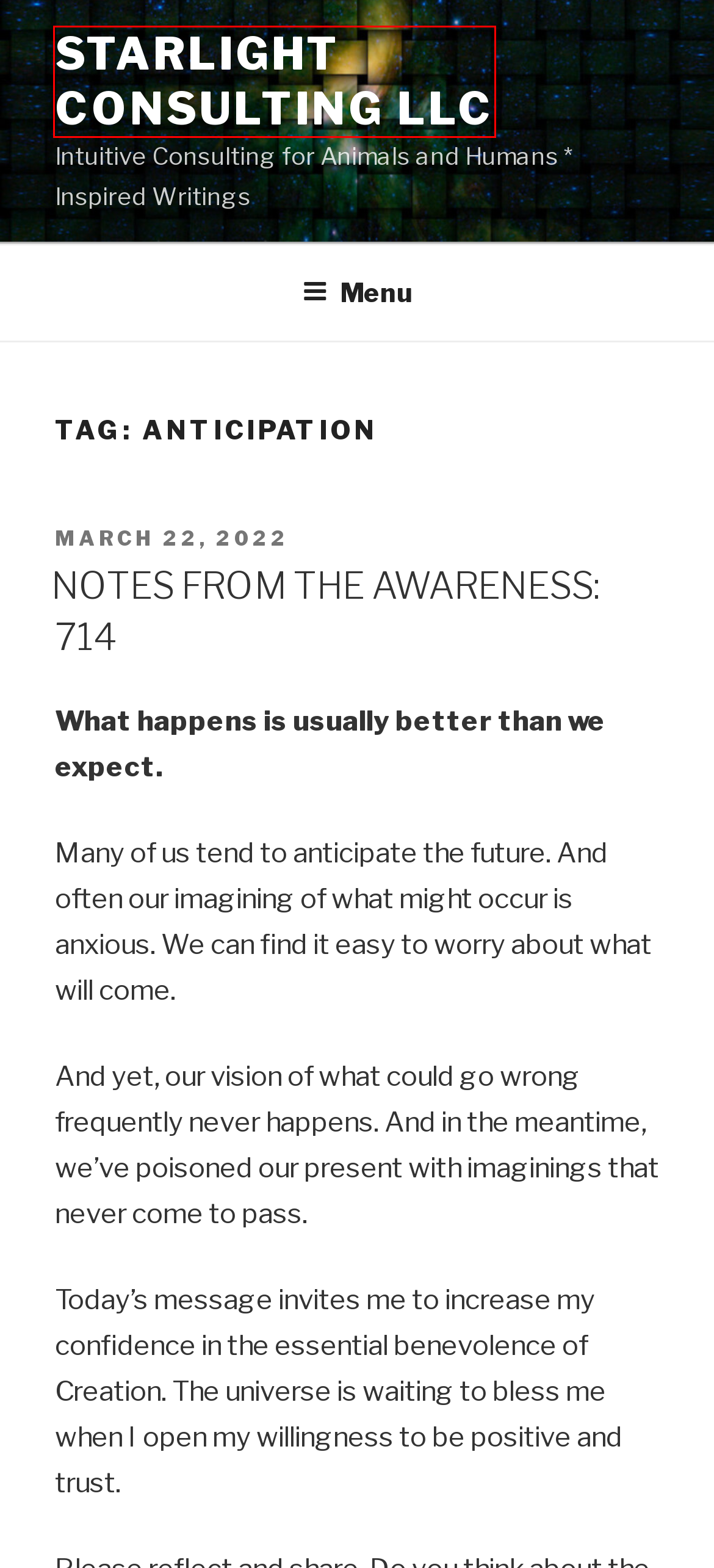A screenshot of a webpage is provided, featuring a red bounding box around a specific UI element. Identify the webpage description that most accurately reflects the new webpage after interacting with the selected element. Here are the candidates:
A. Blog Tool, Publishing Platform, and CMS – WordPress.org
B. NOTES FROM THE AWARENESS: 1421 - Starlight Consulting LLC
C. NOTES FROM THE AWARENESS: 1423 - Starlight Consulting LLC
D. NOTES FROM THE AWARENESS: 1422 - Starlight Consulting LLC
E. Starlight Consulting LLC - Intuitive Consulting for Animals and Humans * Inspired Writings
F. NOTES FROM THE AWARENESS: 714 - Starlight Consulting LLC
G. Comments for Starlight Consulting LLC
H. Starlight Consulting LLC

E